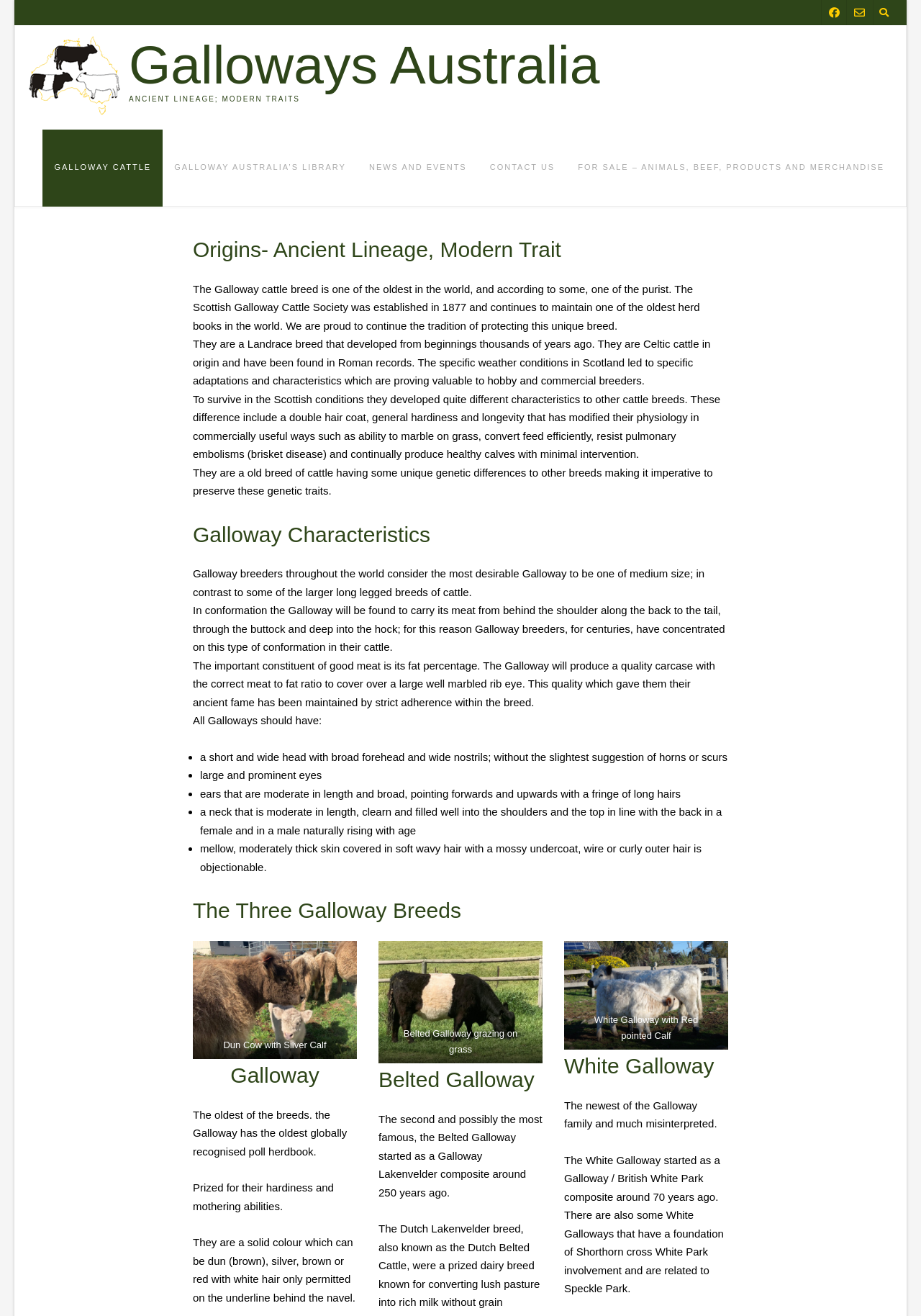Provide a short, one-word or phrase answer to the question below:
What is the color of White Galloway cattle?

White with red points